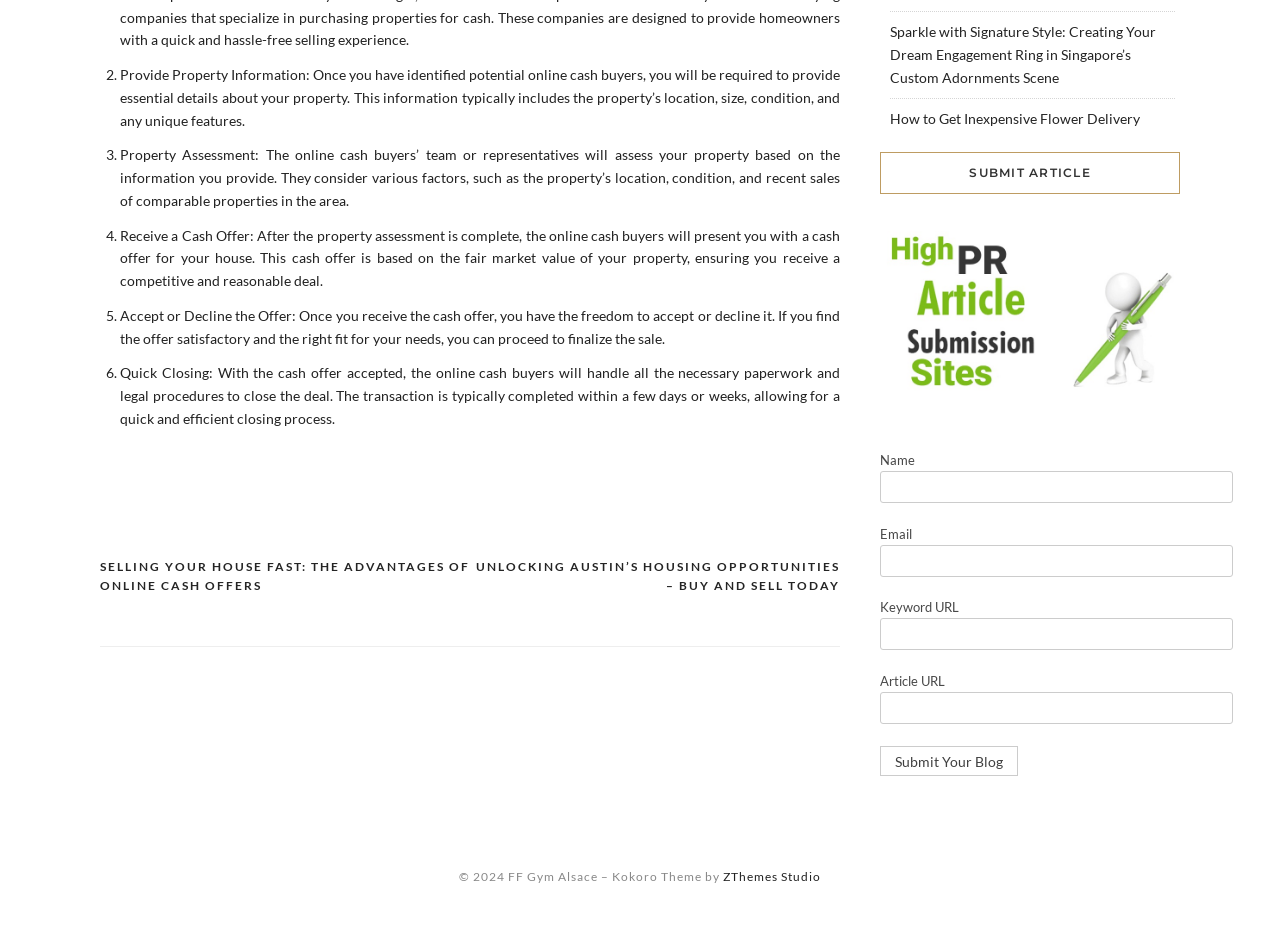Use the information in the screenshot to answer the question comprehensively: What is the purpose of providing property information?

According to the webpage, providing property information is the first step in selling a house to online cash buyers. This information is used to assess the property and make a cash offer. Therefore, the purpose of providing property information is to get a cash offer for the house.